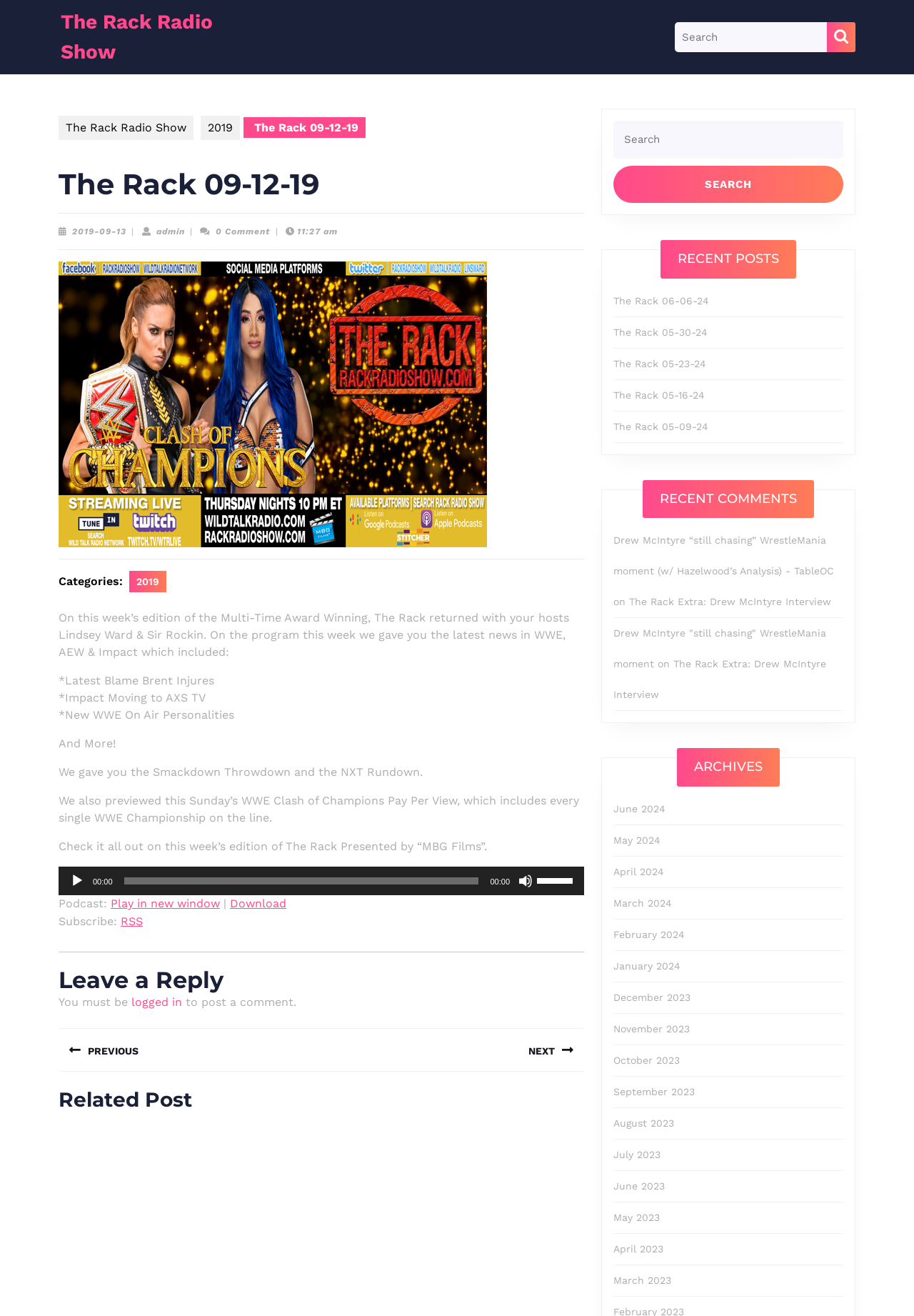Find the bounding box coordinates of the element to click in order to complete this instruction: "Read the previous post". The bounding box coordinates must be four float numbers between 0 and 1, denoted as [left, top, right, bottom].

[0.064, 0.781, 0.352, 0.814]